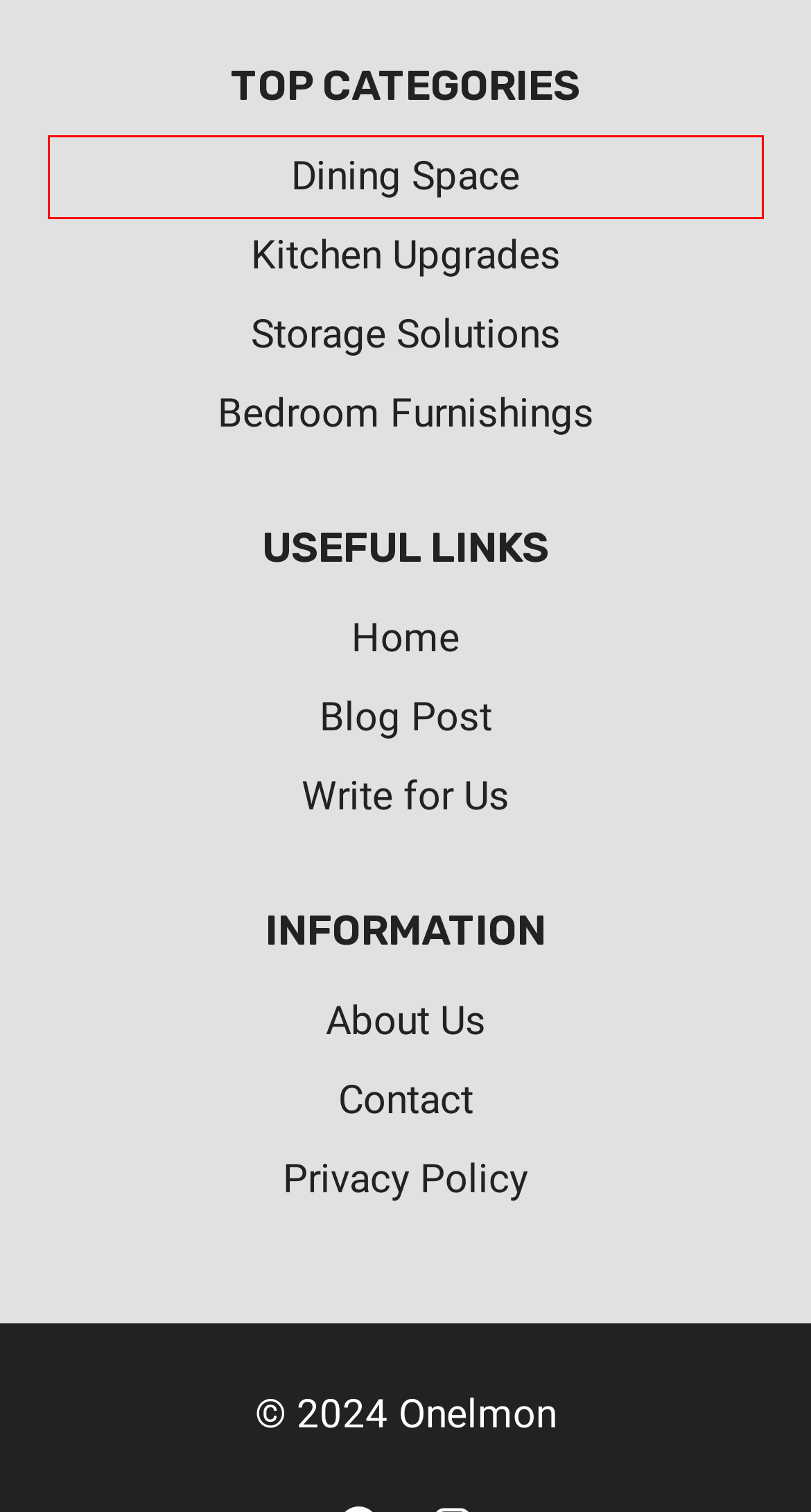Observe the provided screenshot of a webpage that has a red rectangle bounding box. Determine the webpage description that best matches the new webpage after clicking the element inside the red bounding box. Here are the candidates:
A. Get Inspired - Onelmon
B. Dining Space - Onelmon
C. Privacy Policy - Onelmon
D. Contact - Onelmon
E. Bedroom Furnishings - Onelmon
F. About Us - Onelmon
G. Storage Solutions - Onelmon
H. Kitchen Upgrades - Onelmon

B